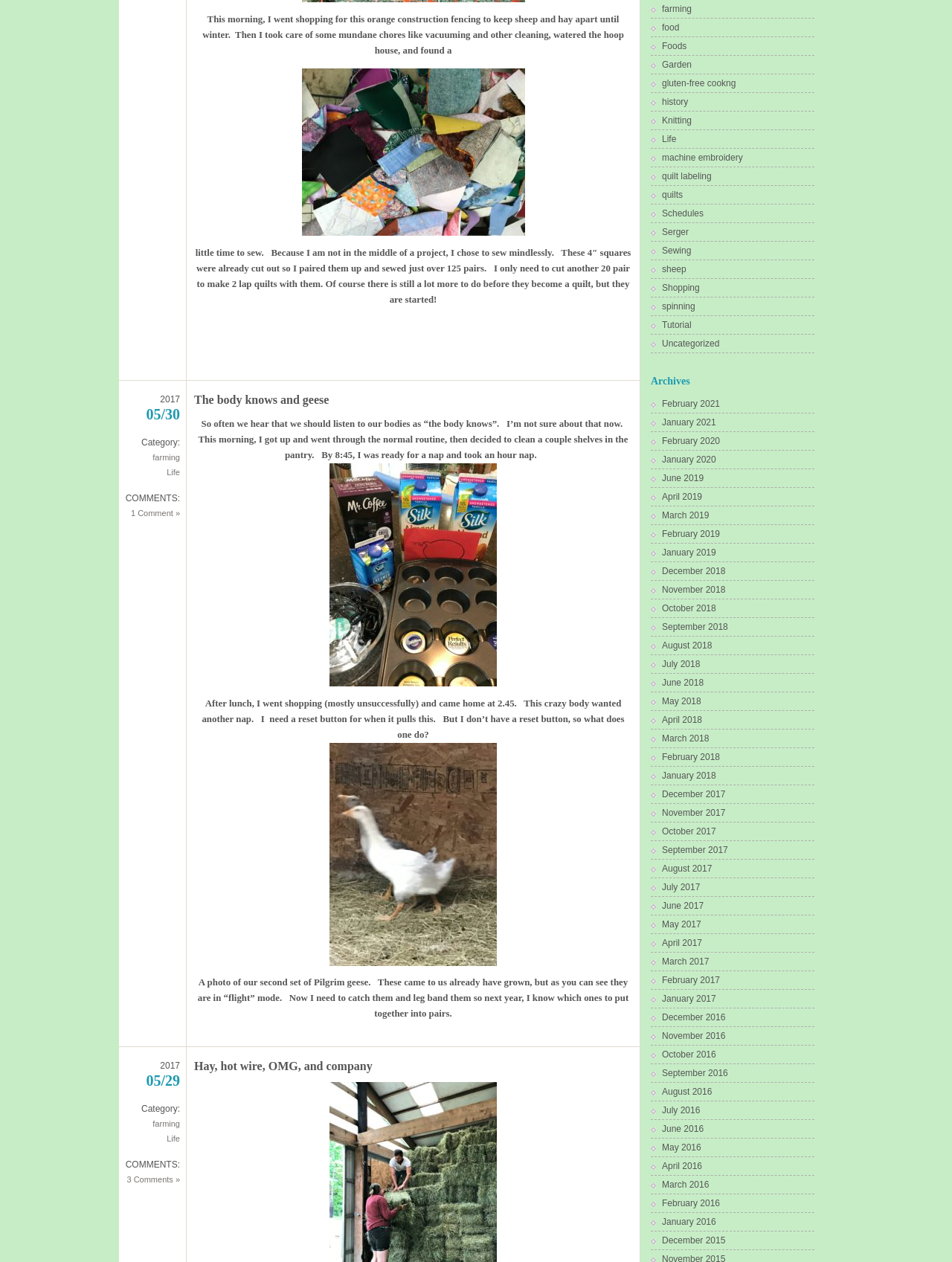Given the element description, predict the bounding box coordinates in the format (top-left x, top-left y, bottom-right x, bottom-right y), using floating point numbers between 0 and 1: The body knows and geese

[0.204, 0.311, 0.346, 0.321]